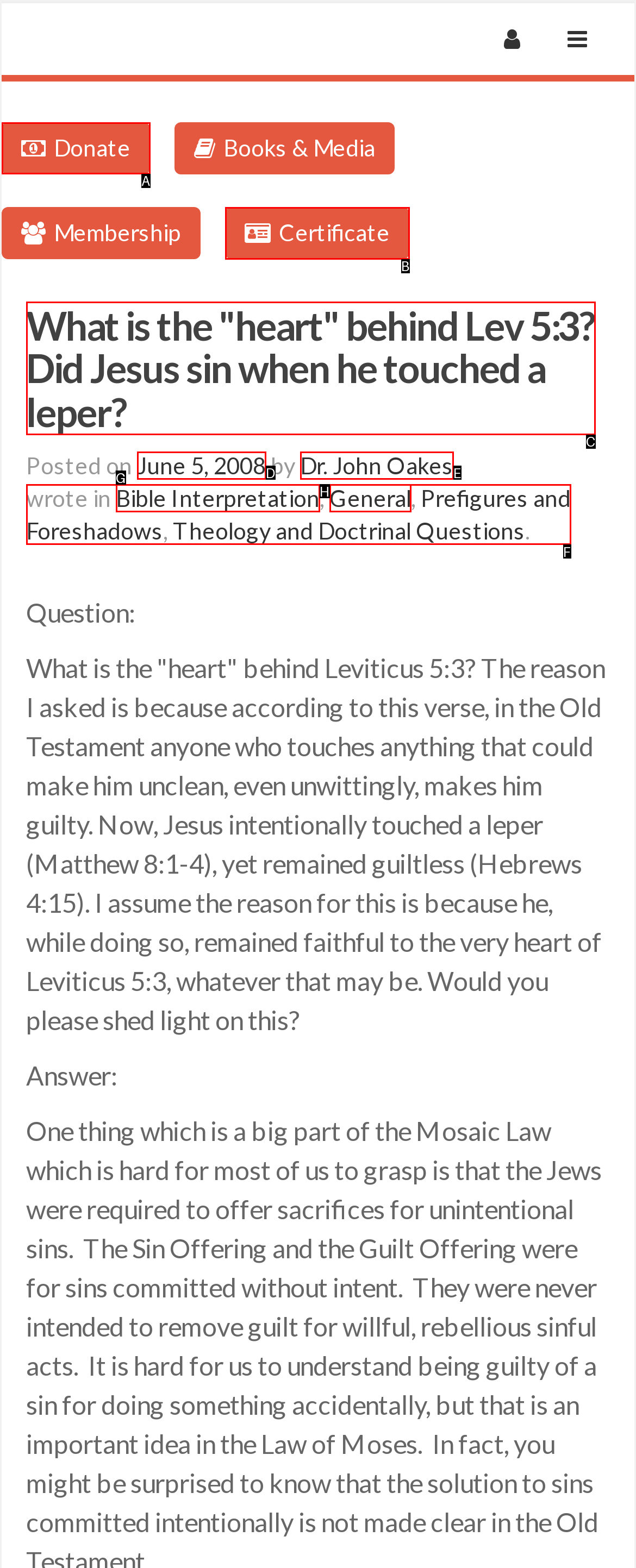Point out the correct UI element to click to carry out this instruction: Click the Donate button
Answer with the letter of the chosen option from the provided choices directly.

A